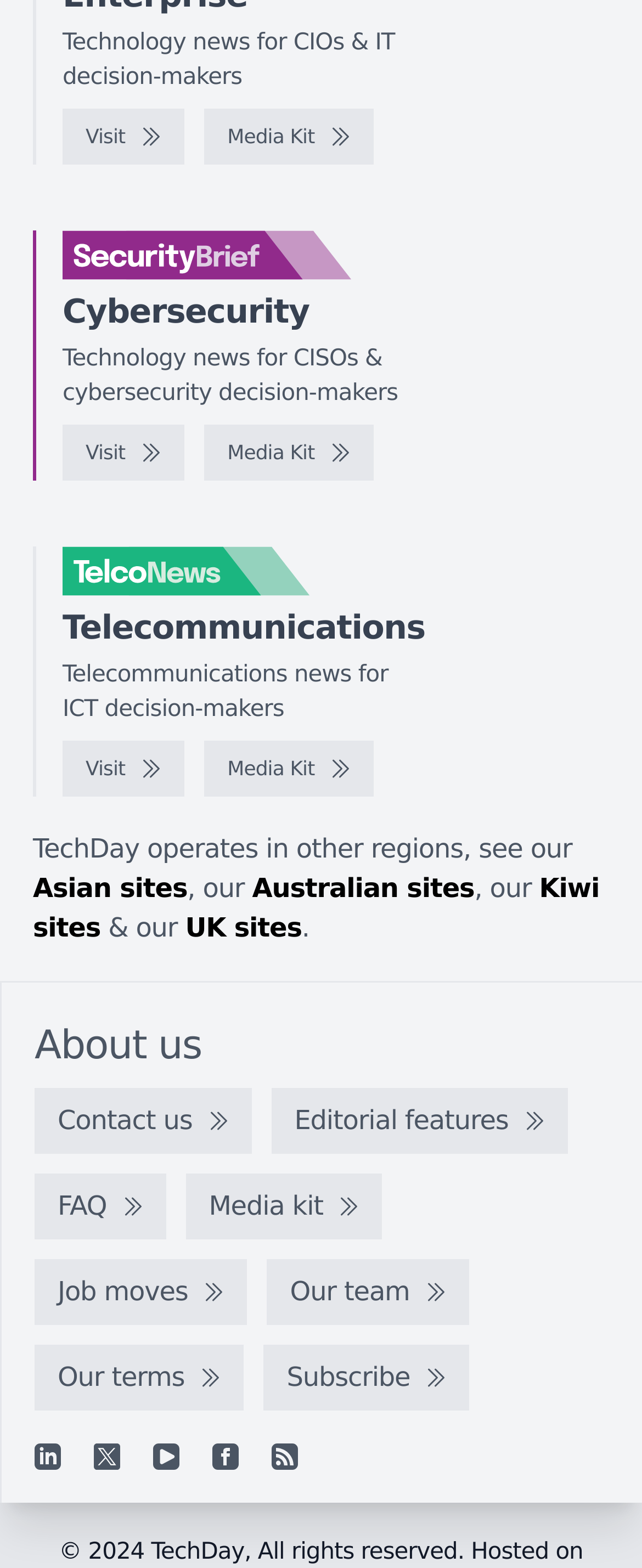Given the webpage screenshot and the description, determine the bounding box coordinates (top-left x, top-left y, bottom-right x, bottom-right y) that define the location of the UI element matching this description: Visit

[0.097, 0.271, 0.287, 0.306]